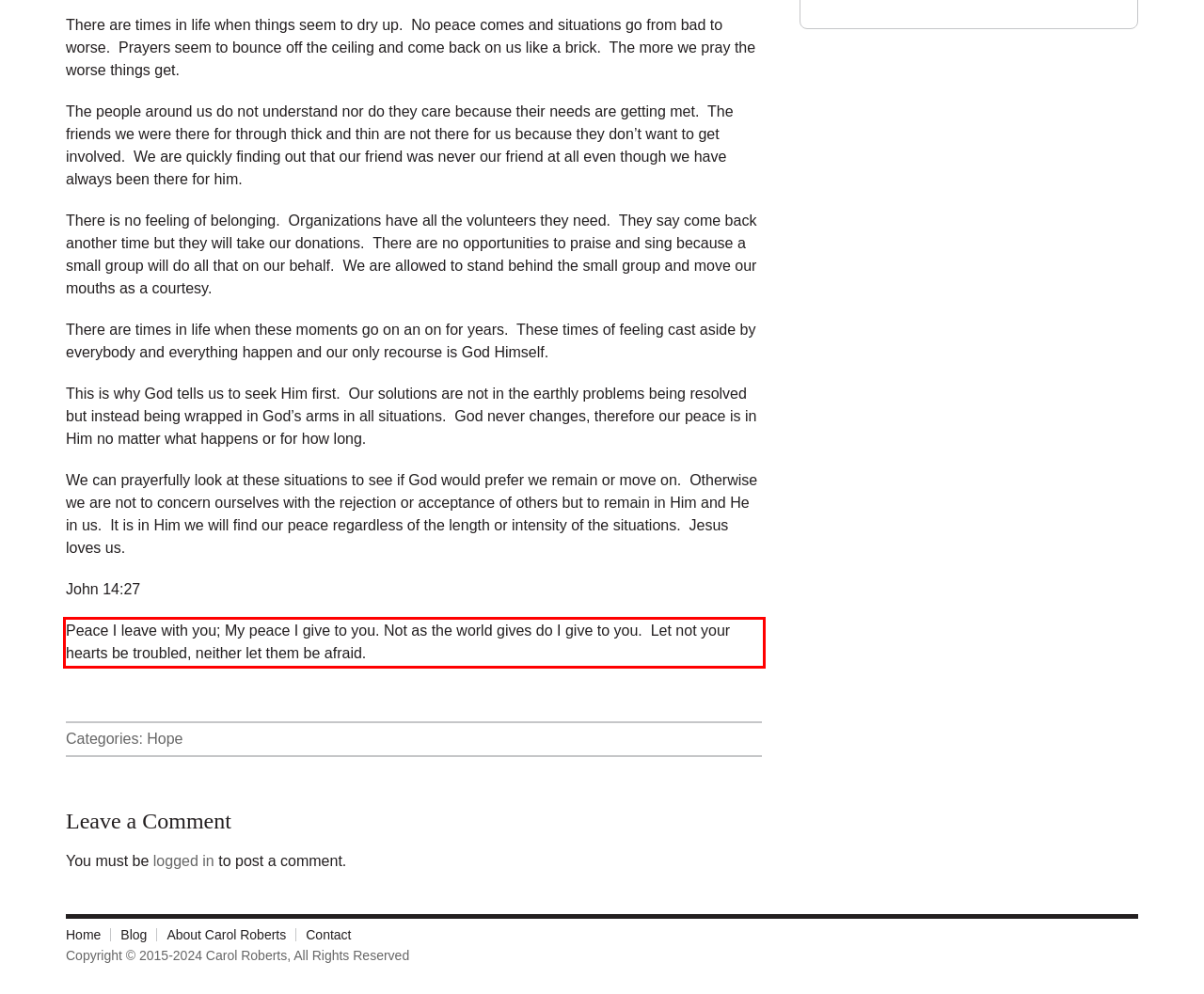Examine the screenshot of the webpage, locate the red bounding box, and generate the text contained within it.

Peace I leave with you; My peace I give to you. Not as the world gives do I give to you. Let not your hearts be troubled, neither let them be afraid.